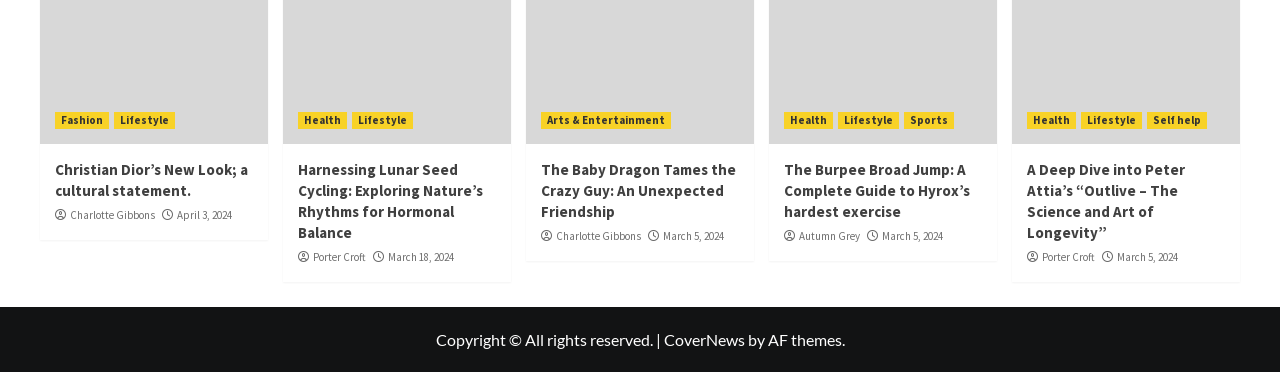Determine the bounding box coordinates for the area that should be clicked to carry out the following instruction: "Click on Fashion".

[0.043, 0.301, 0.085, 0.347]